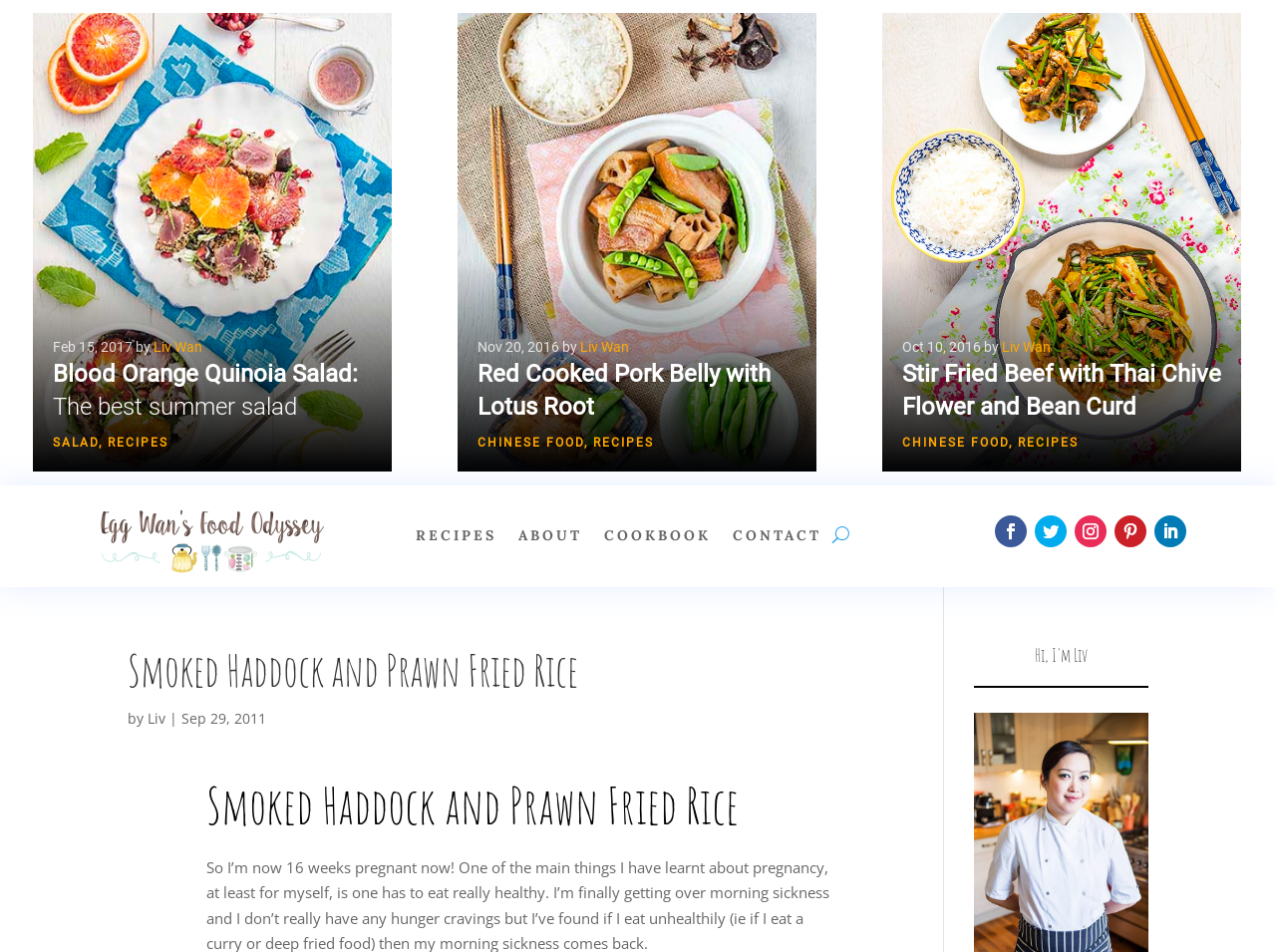What is the title of the first recipe?
Answer the question with a single word or phrase derived from the image.

Blood Orange Quinoa Salad